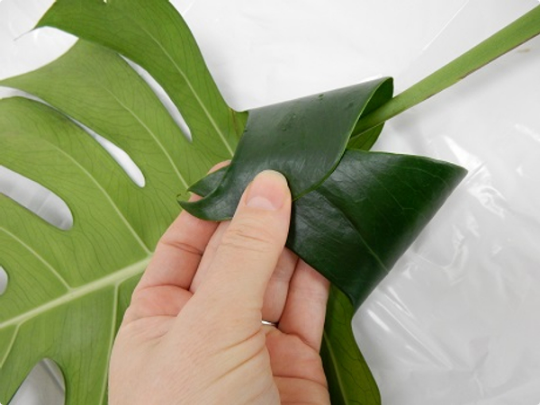What is characteristic of mature Monstera deliciosa leaves?
Respond to the question with a single word or phrase according to the image.

Fenestrated structure